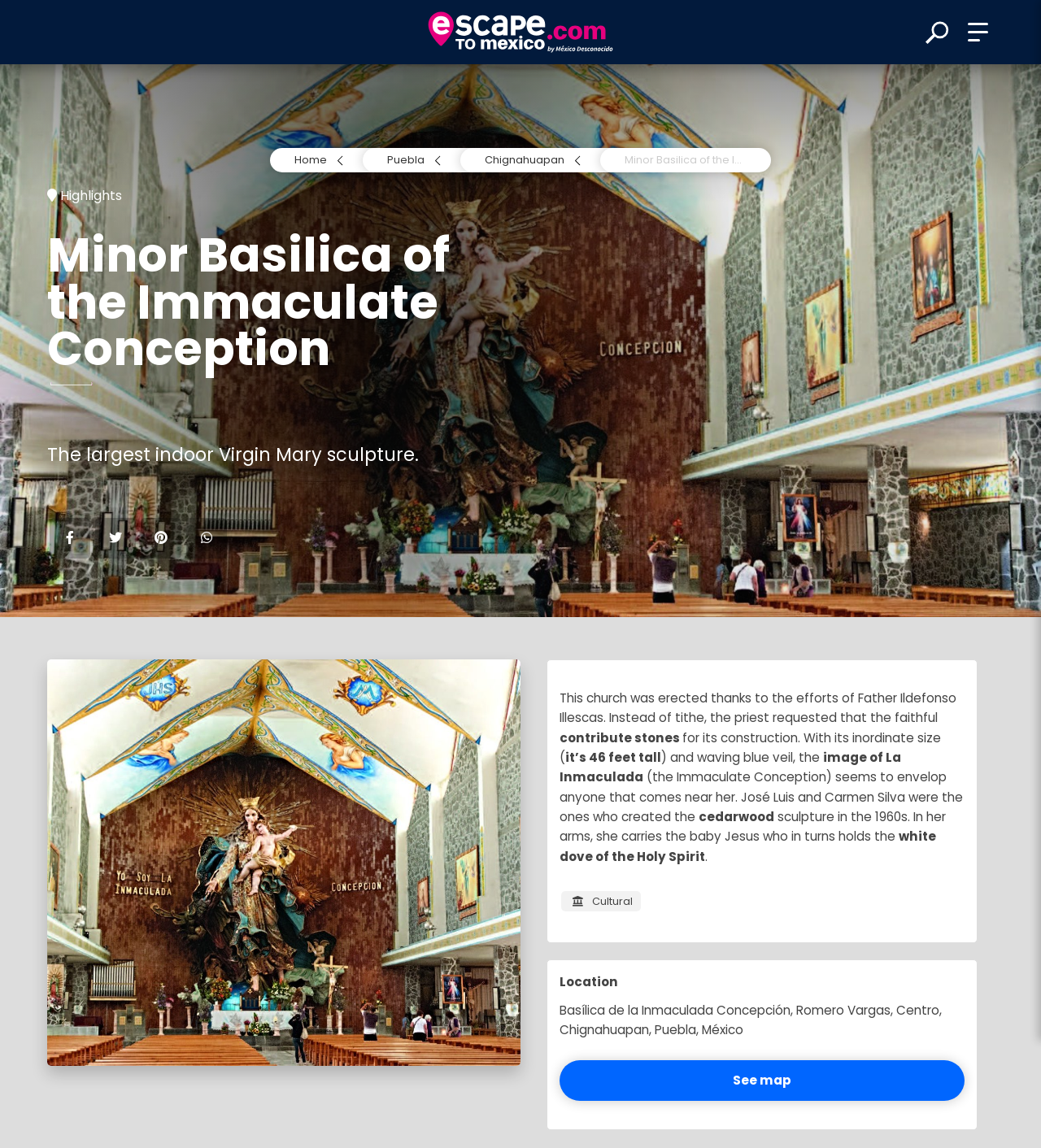Locate the bounding box coordinates of the clickable area needed to fulfill the instruction: "Search for a destination".

[0.252, 0.448, 0.748, 0.484]